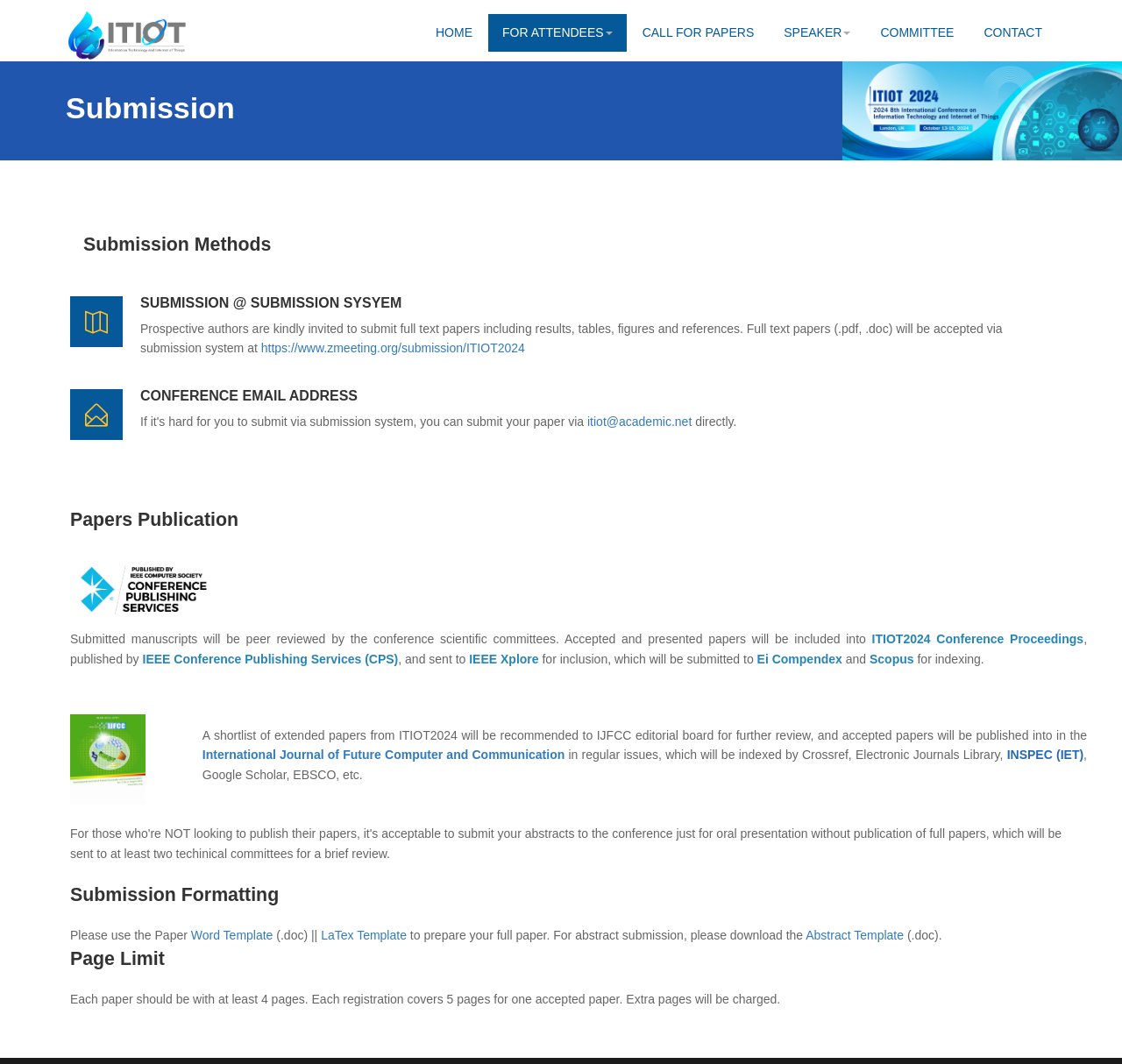What is the publication method for accepted papers?
Using the image as a reference, give a one-word or short phrase answer.

ITIOT2024 Conference Proceedings